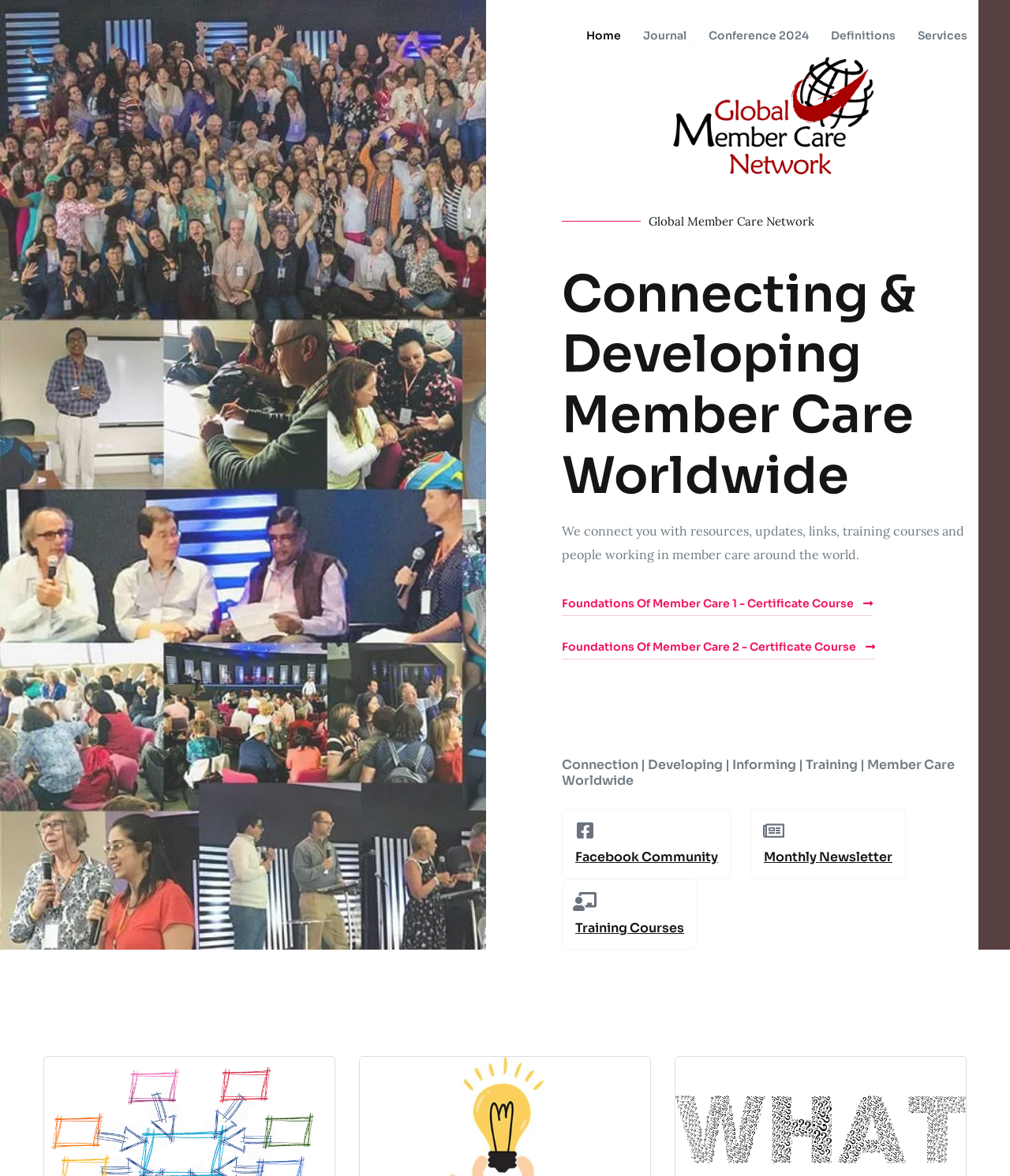Bounding box coordinates are specified in the format (top-left x, top-left y, bottom-right x, bottom-right y). All values are floating point numbers bounded between 0 and 1. Please provide the bounding box coordinate of the region this sentence describes: Training Courses

[0.57, 0.782, 0.677, 0.796]